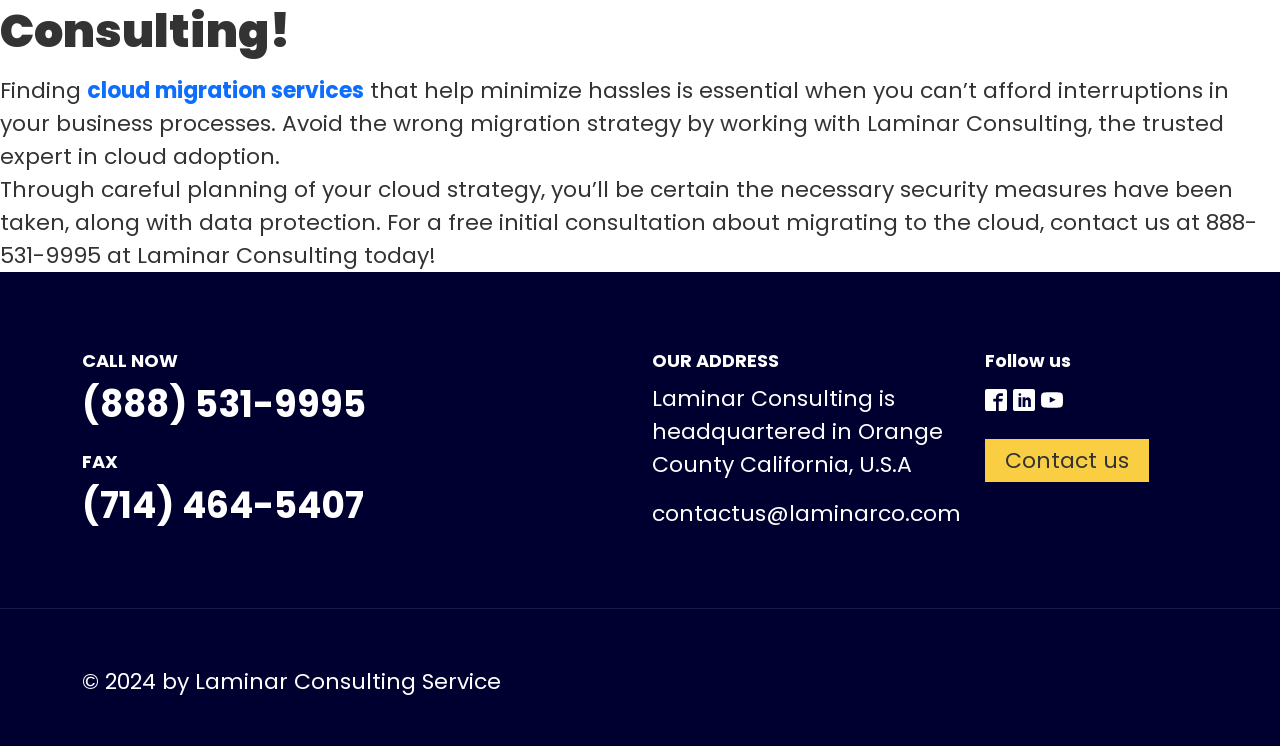Where is the company headquartered?
Look at the screenshot and give a one-word or phrase answer.

Orange County, California, U.S.A